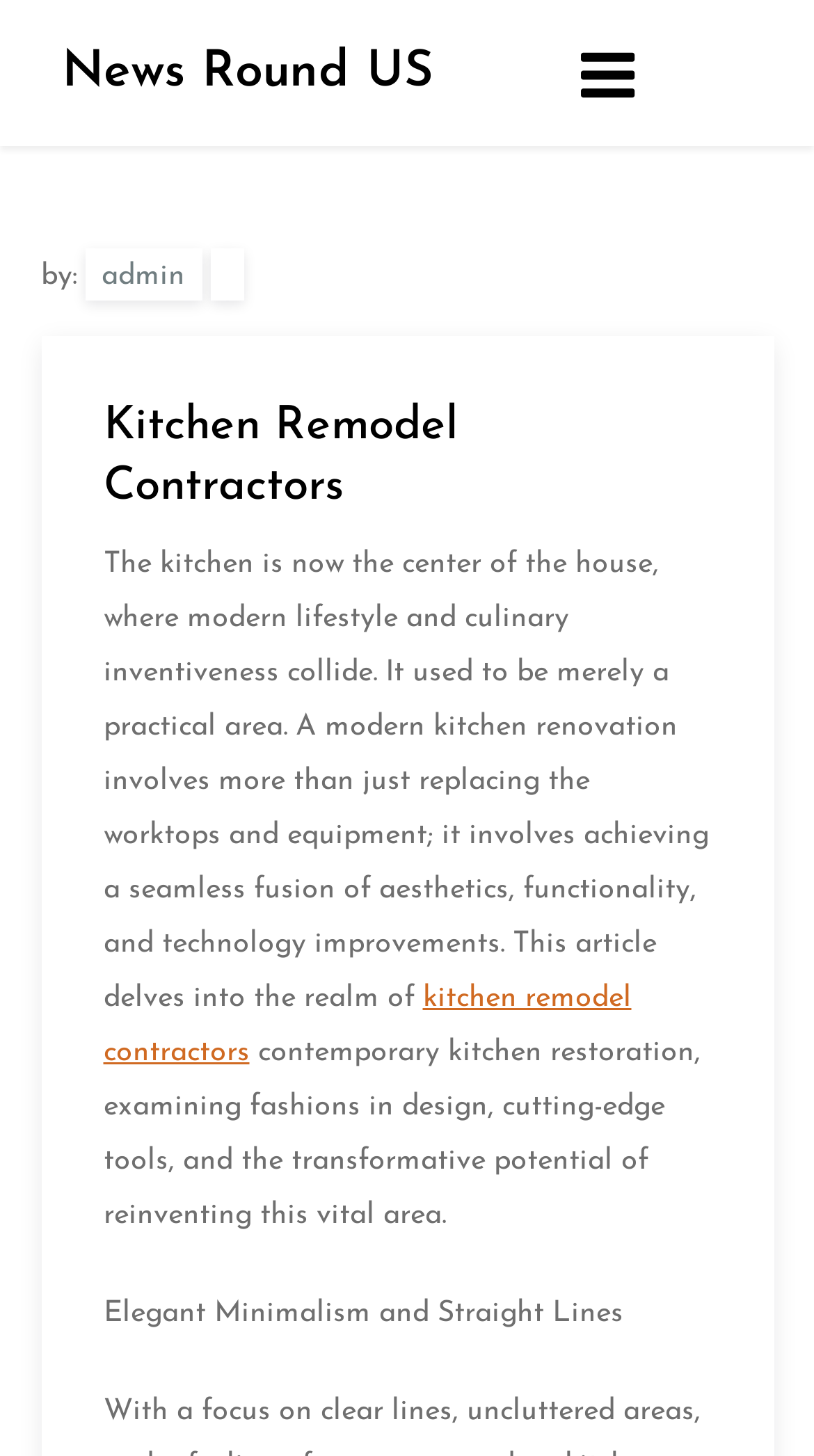Please reply to the following question with a single word or a short phrase:
What is the main topic of this webpage?

Kitchen Remodel Contractors